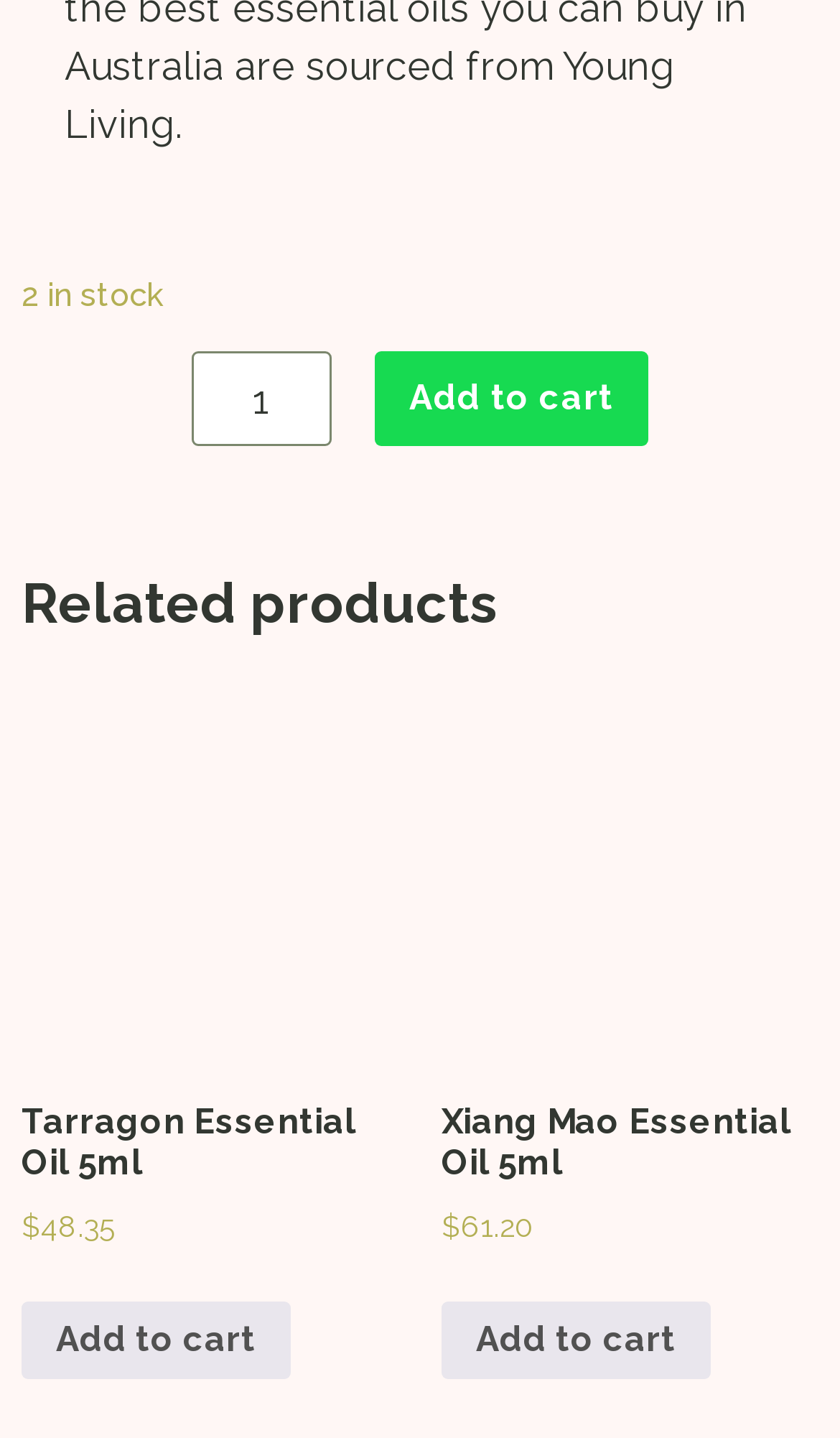From the element description: "Tarragon Essential Oil 5ml $48.35", extract the bounding box coordinates of the UI element. The coordinates should be expressed as four float numbers between 0 and 1, in the order [left, top, right, bottom].

[0.026, 0.467, 0.474, 0.871]